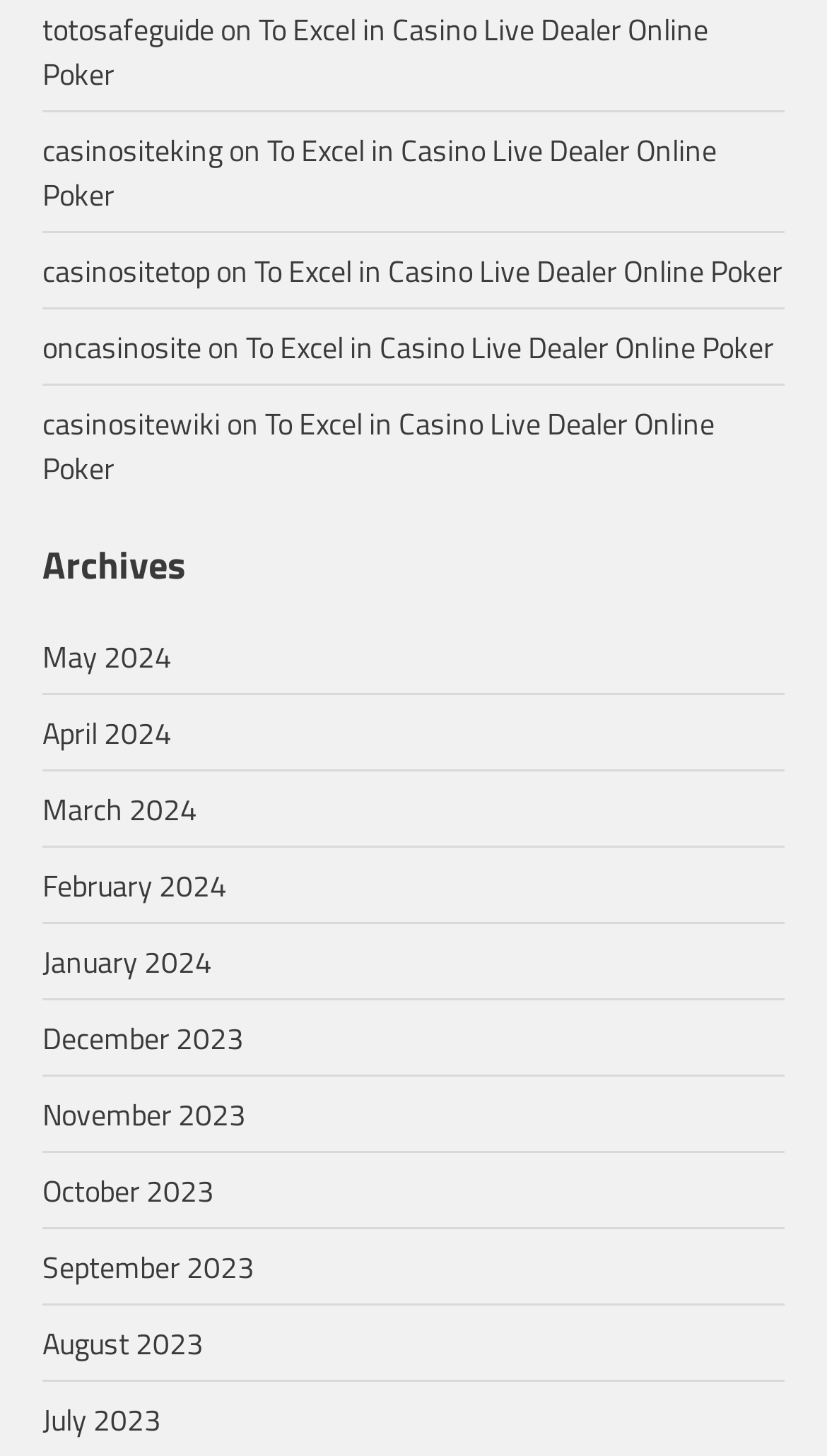Please reply to the following question with a single word or a short phrase:
How many articles are there on the webpage?

4